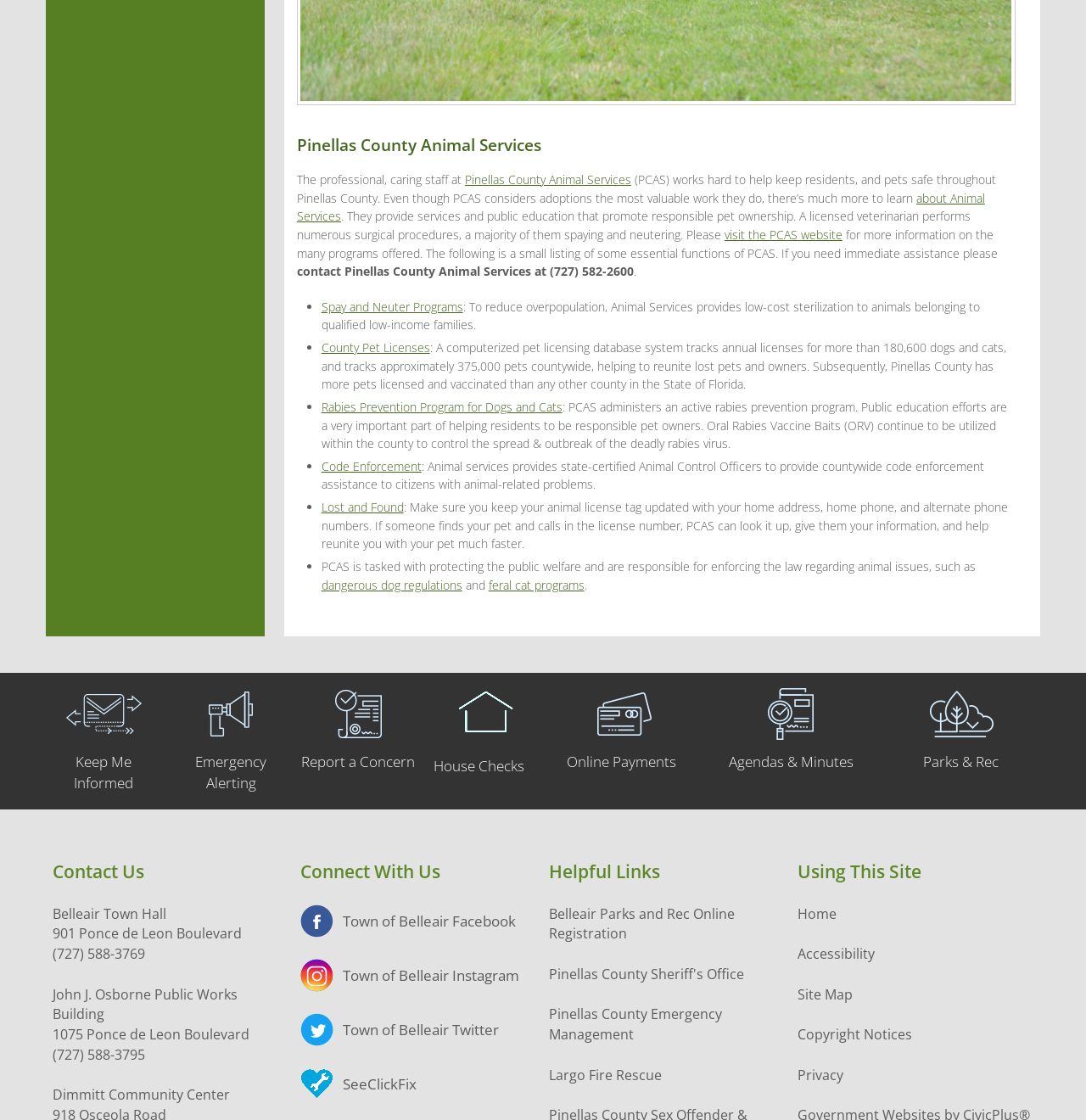Can you show the bounding box coordinates of the region to click on to complete the task described in the instruction: "Click on the 'Previous' link"?

None